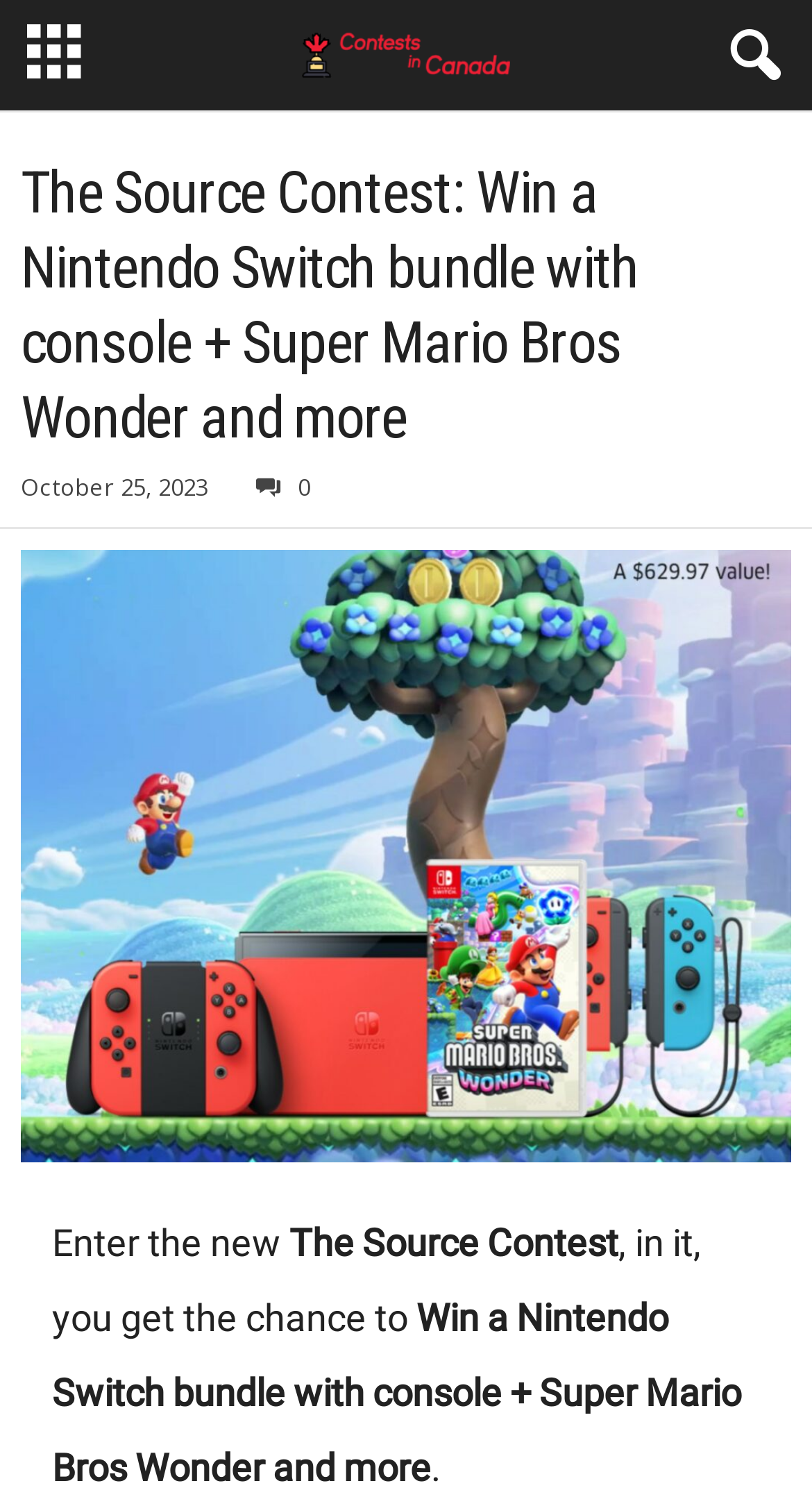Give a short answer to this question using one word or a phrase:
What is the date of the contest?

October 25, 2023